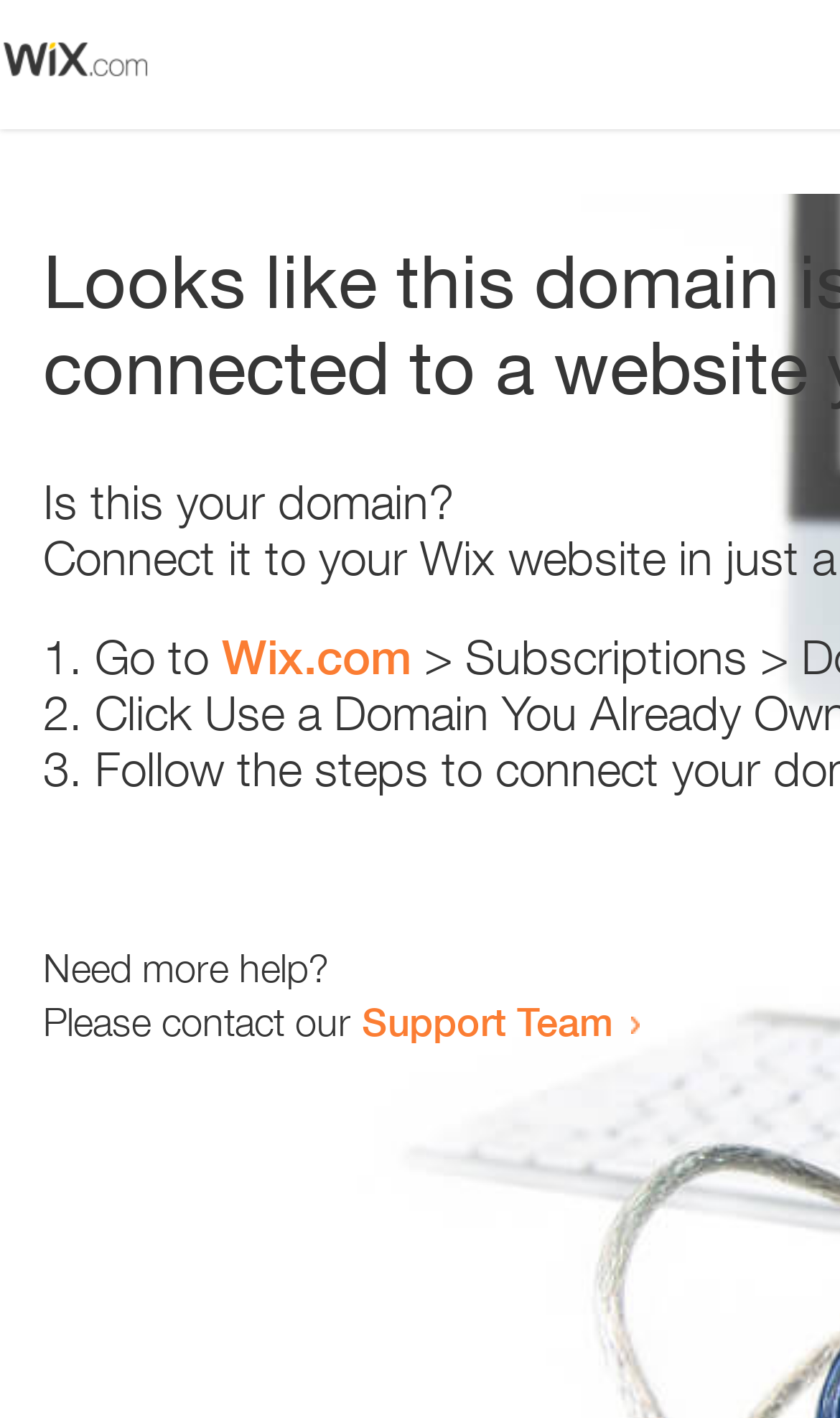How many steps are provided to resolve the error?
Respond to the question with a single word or phrase according to the image.

3